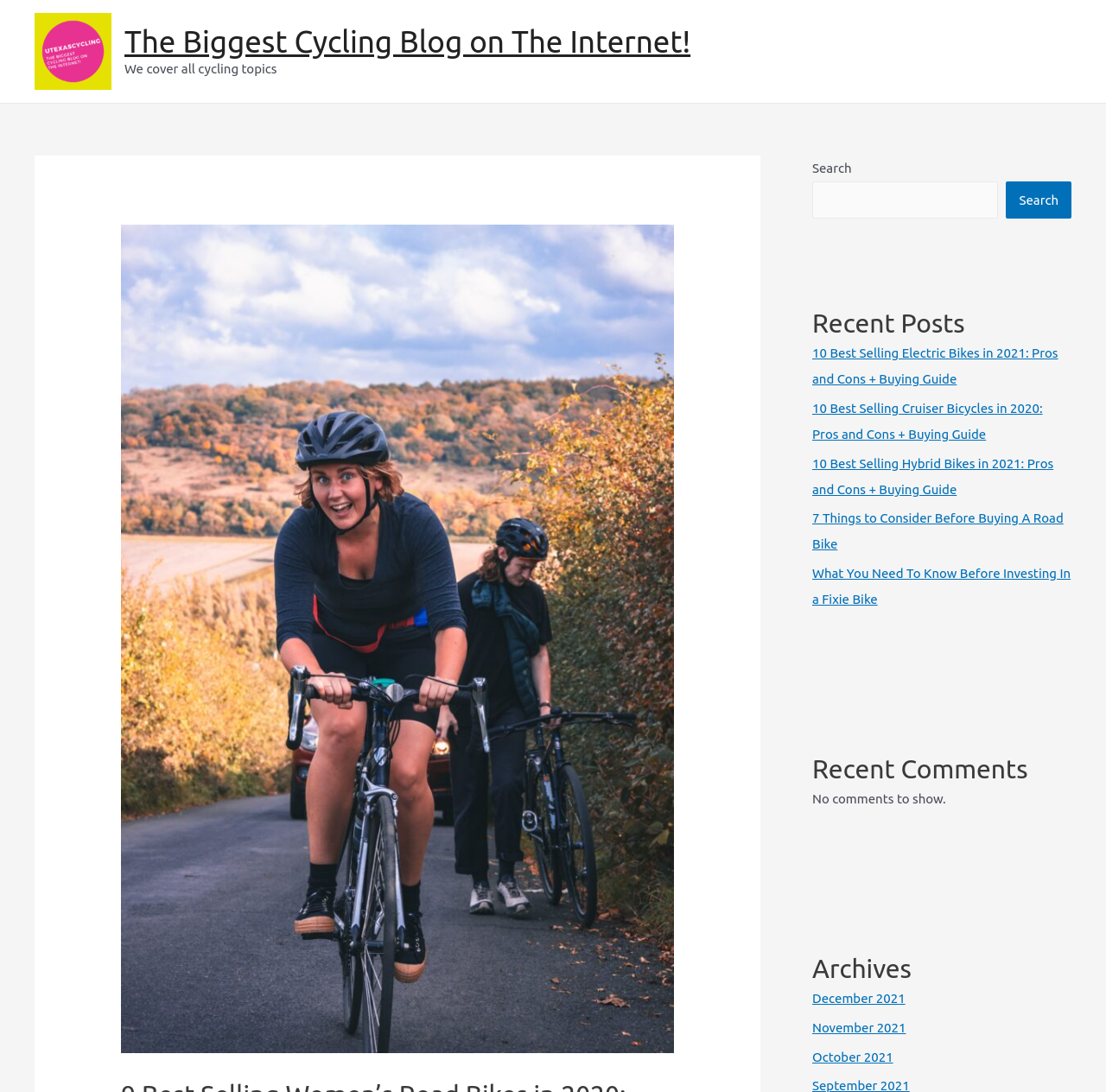Determine the bounding box coordinates of the section to be clicked to follow the instruction: "Check Recent Comments". The coordinates should be given as four float numbers between 0 and 1, formatted as [left, top, right, bottom].

[0.734, 0.689, 0.969, 0.72]